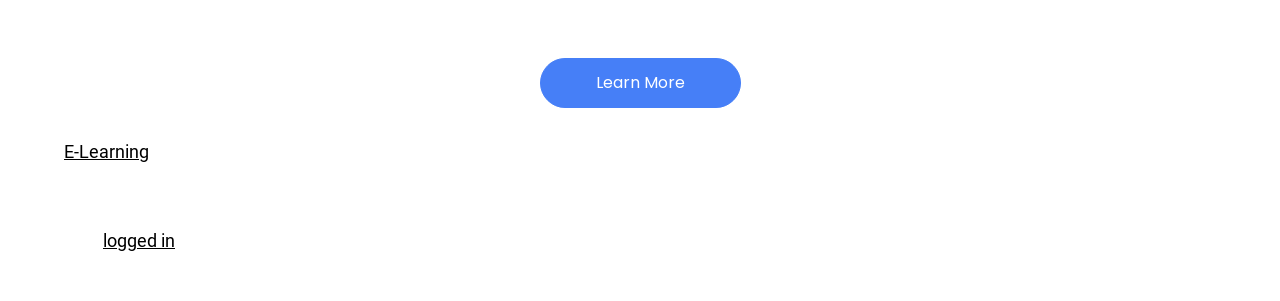What is the purpose of the heading? Examine the screenshot and reply using just one word or a brief phrase.

Leave a Reply